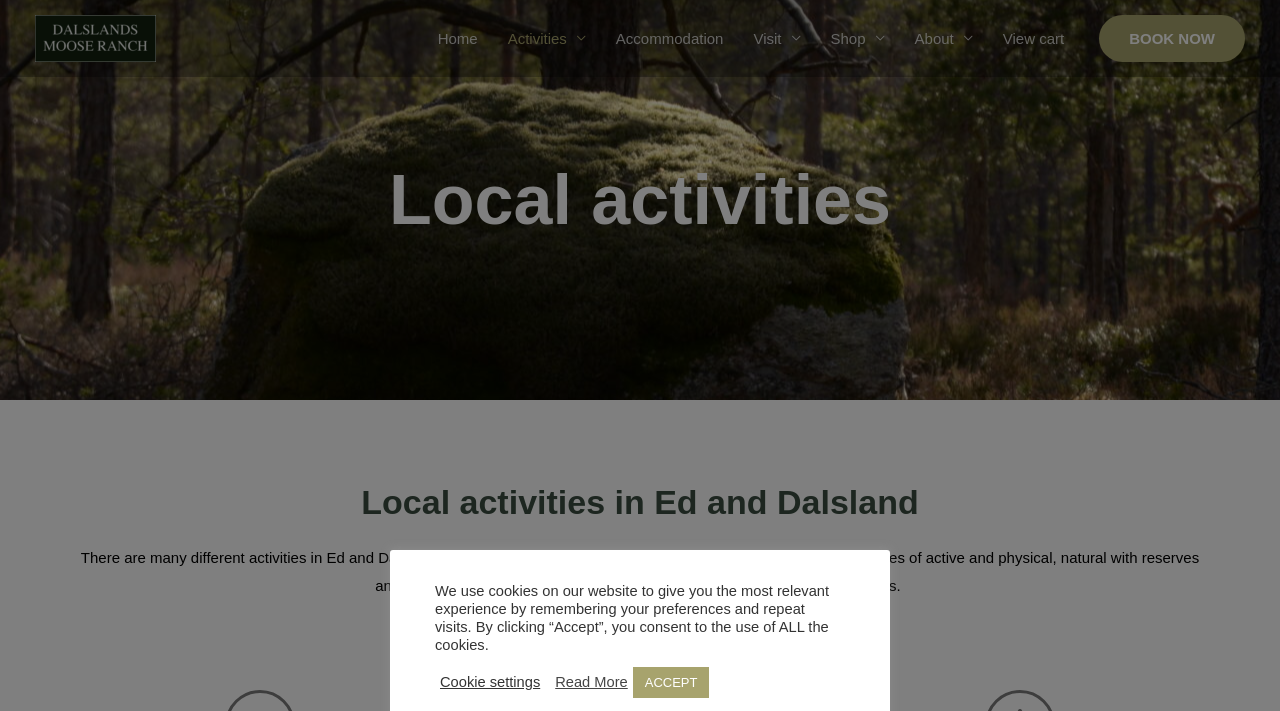Determine the bounding box coordinates (top-left x, top-left y, bottom-right x, bottom-right y) of the UI element described in the following text: Read More

[0.434, 0.947, 0.49, 0.972]